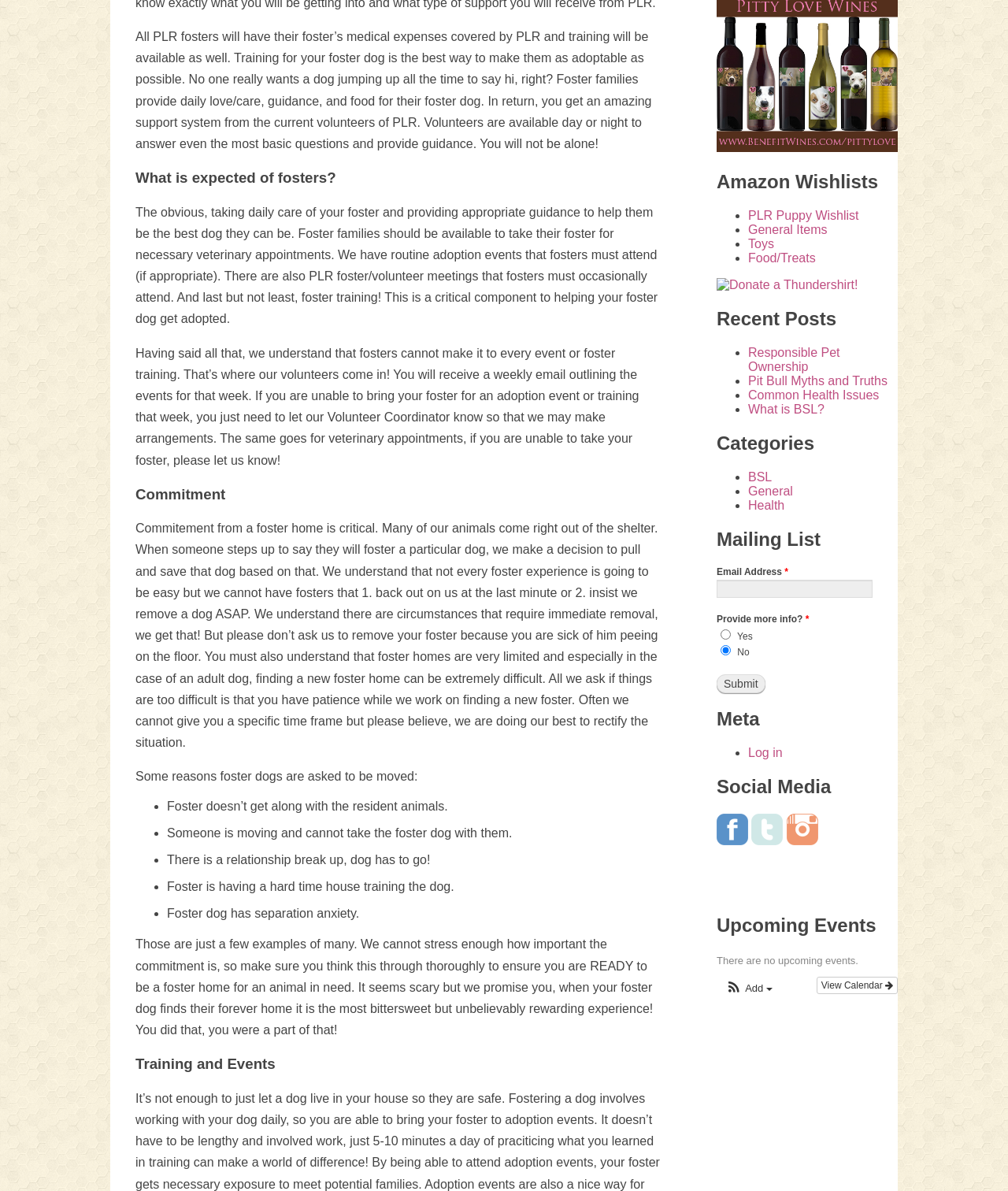Please find the bounding box for the following UI element description. Provide the coordinates in (top-left x, top-left y, bottom-right x, bottom-right y) format, with values between 0 and 1: alt="Donate a Thundershirt!"

[0.711, 0.234, 0.851, 0.245]